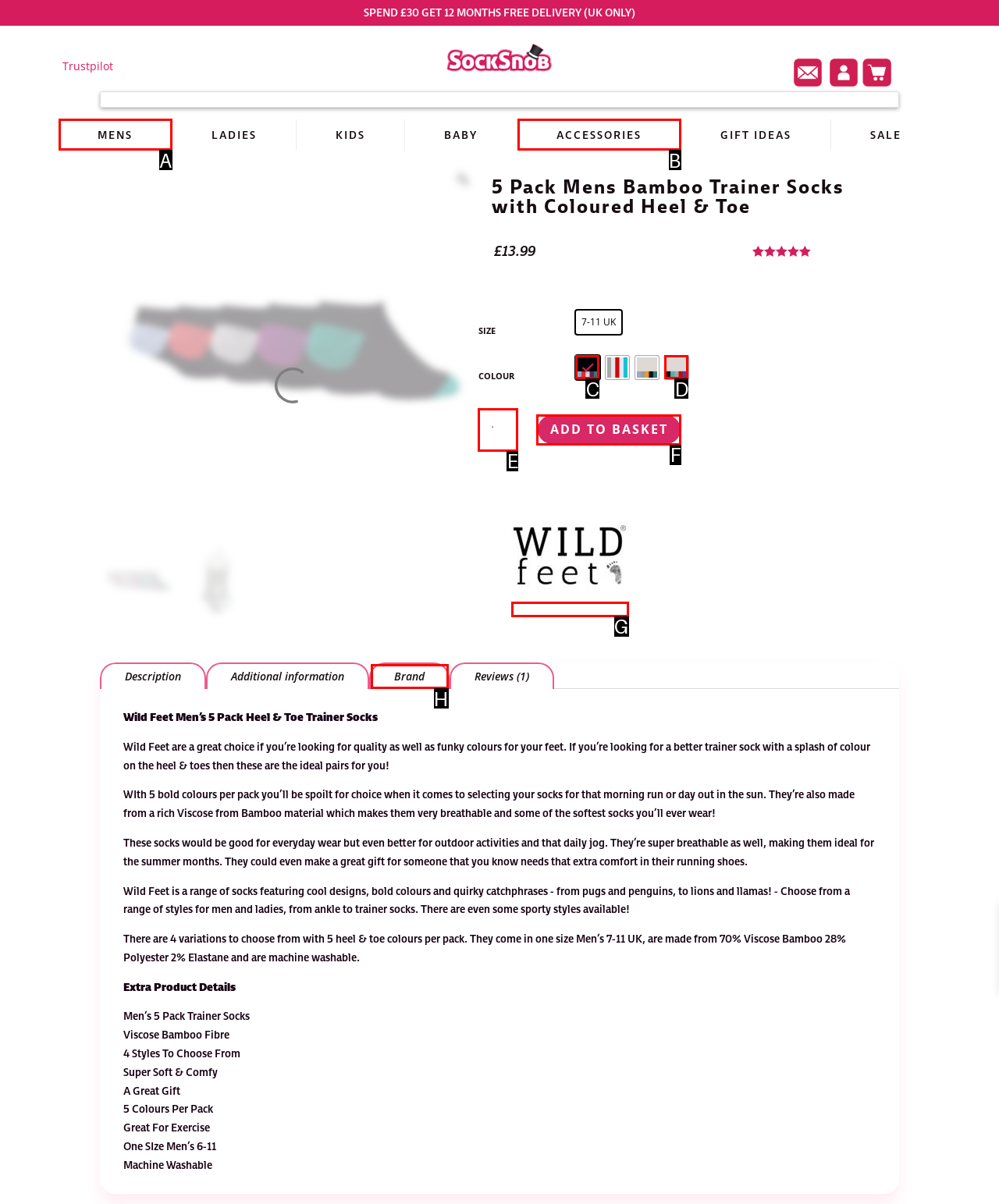Select the proper HTML element to perform the given task: View brand information Answer with the corresponding letter from the provided choices.

G